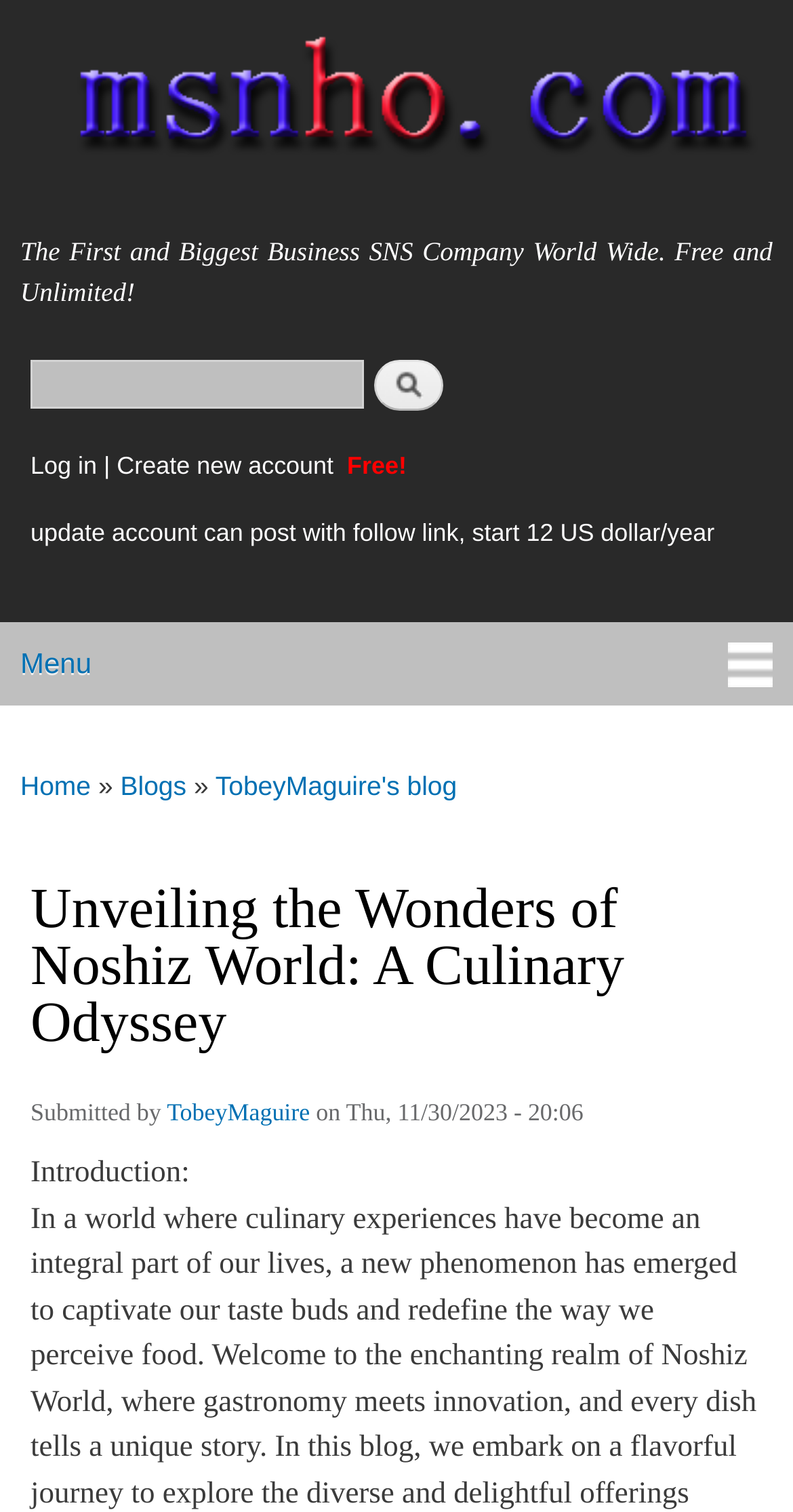Please determine the bounding box coordinates for the UI element described as: "Skip to main content".

[0.312, 0.0, 0.473, 0.005]